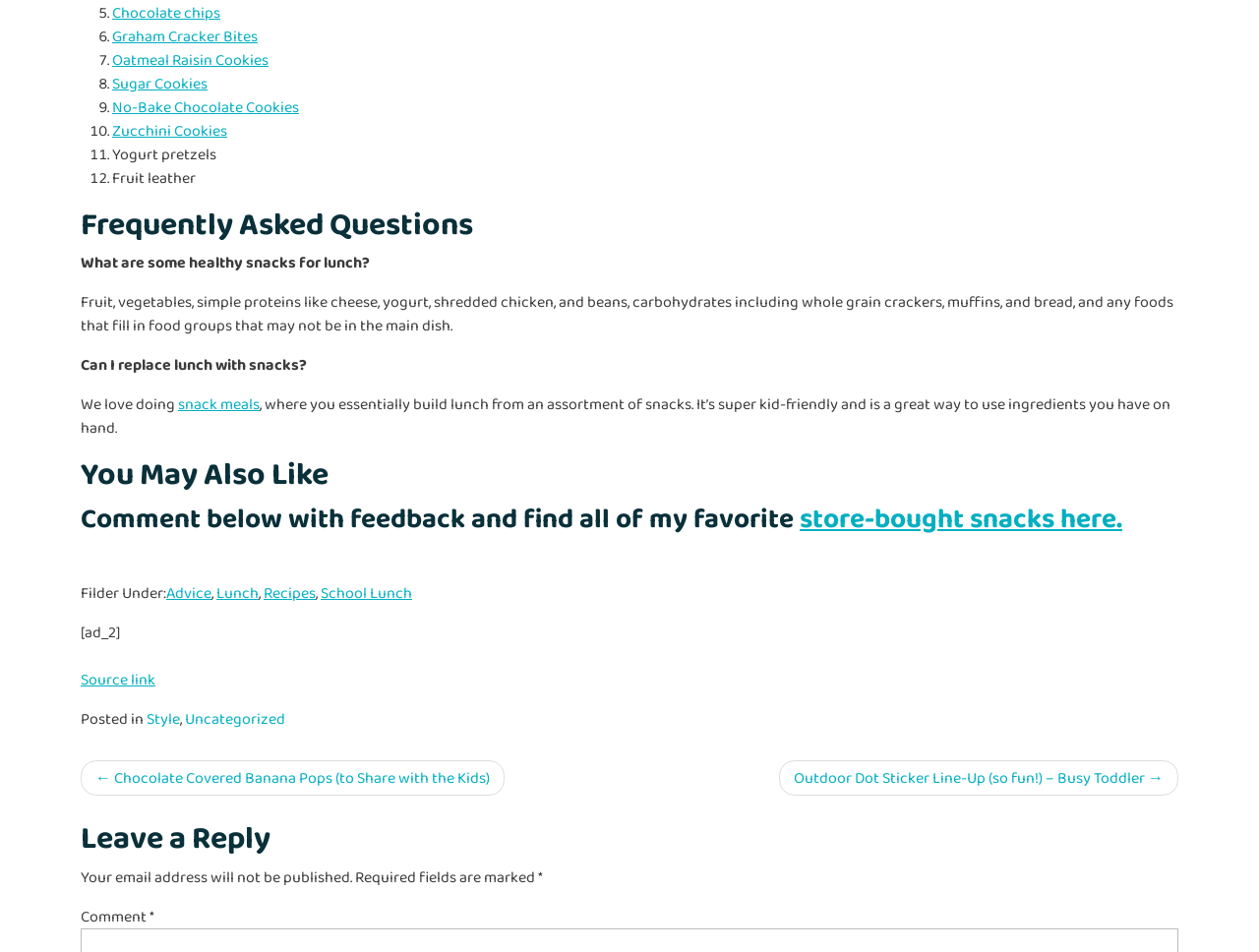How many FAQs are listed?
Use the information from the screenshot to give a comprehensive response to the question.

There are three FAQs listed on the webpage. The first FAQ is 'What are some healthy snacks for lunch?' with the answer 'Fruit, vegetables, simple proteins like cheese, yogurt, shredded chicken, and beans, carbohydrates including whole grain crackers, muffins, and bread, and any foods that fill in food groups that may not be in the main dish.' The second FAQ is 'Can I replace lunch with snacks?' with a partial answer 'We love doing snack meals...'. The third FAQ is not fully answered on the webpage.